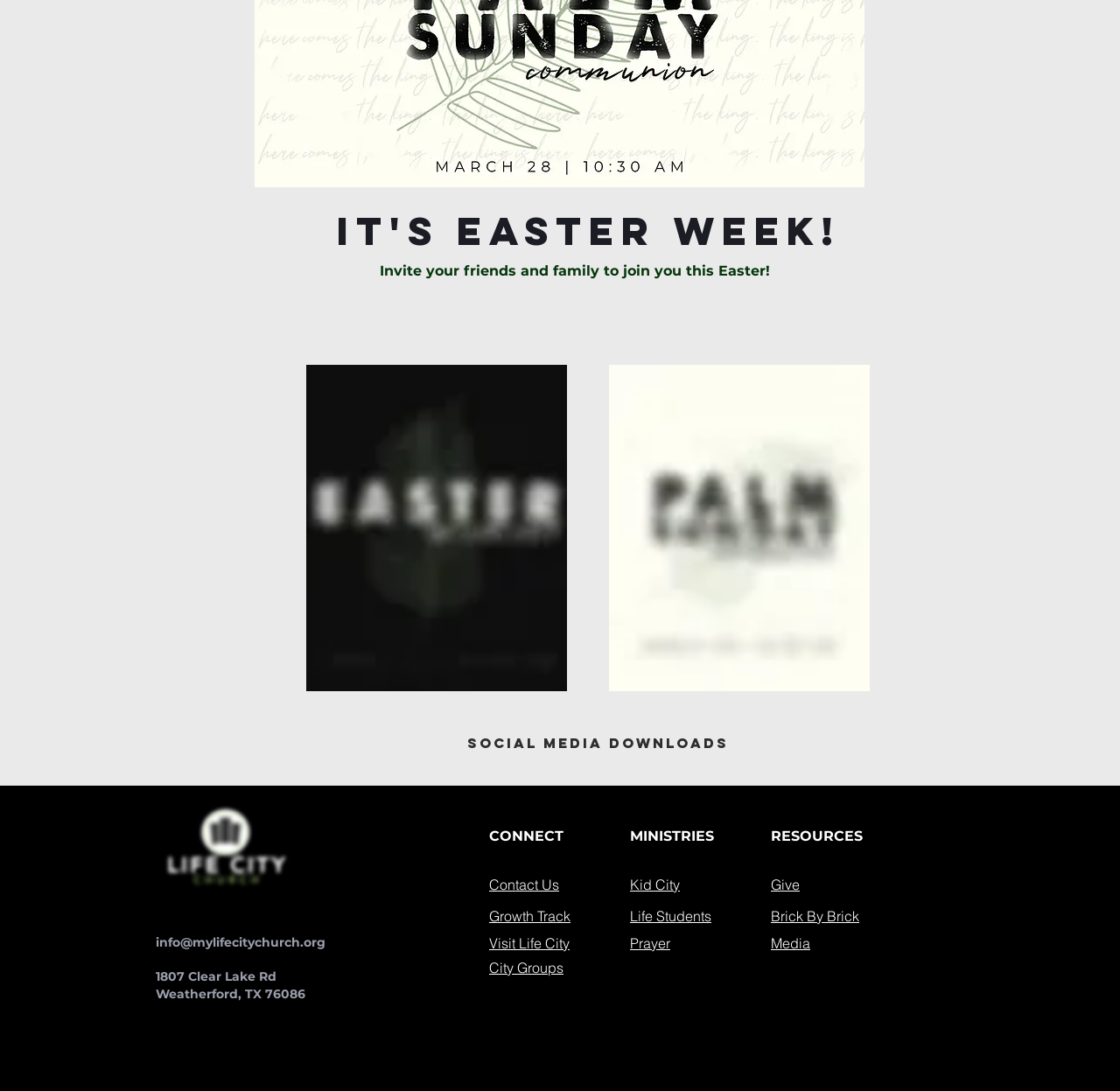What are the social media platforms available?
Using the picture, provide a one-word or short phrase answer.

Facebook, YouTube, Instagram